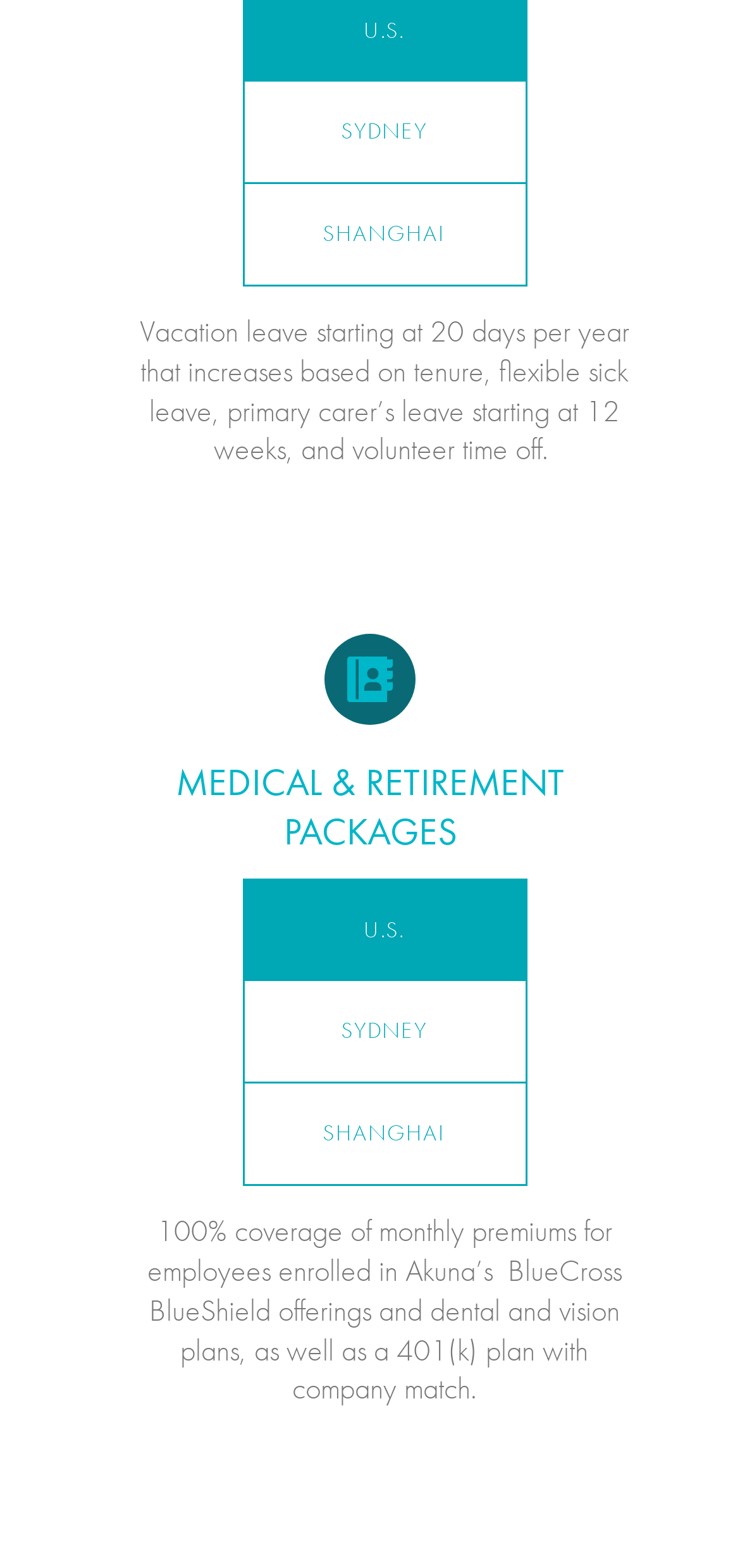Locate the bounding box coordinates of the UI element described by: "Sydney". Provide the coordinates as four float numbers between 0 and 1, formatted as [left, top, right, bottom].

[0.327, 0.625, 0.712, 0.692]